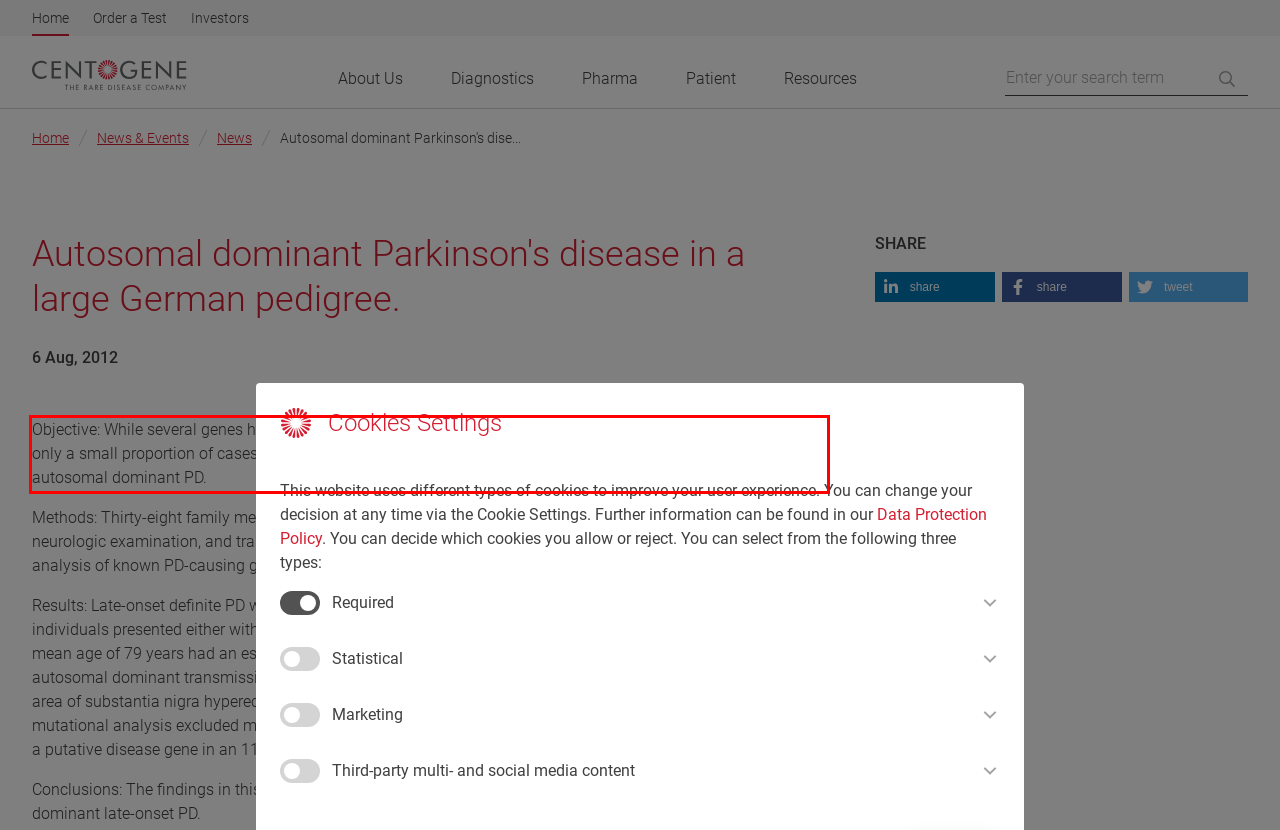You are provided with a screenshot of a webpage featuring a red rectangle bounding box. Extract the text content within this red bounding box using OCR.

Objective: While several genes have been identified to cause Parkinson's disease (PD), monogenic forms explain only a small proportion of cases. We report clinical and genetic results in a large family with late-onset autosomal dominant PD.